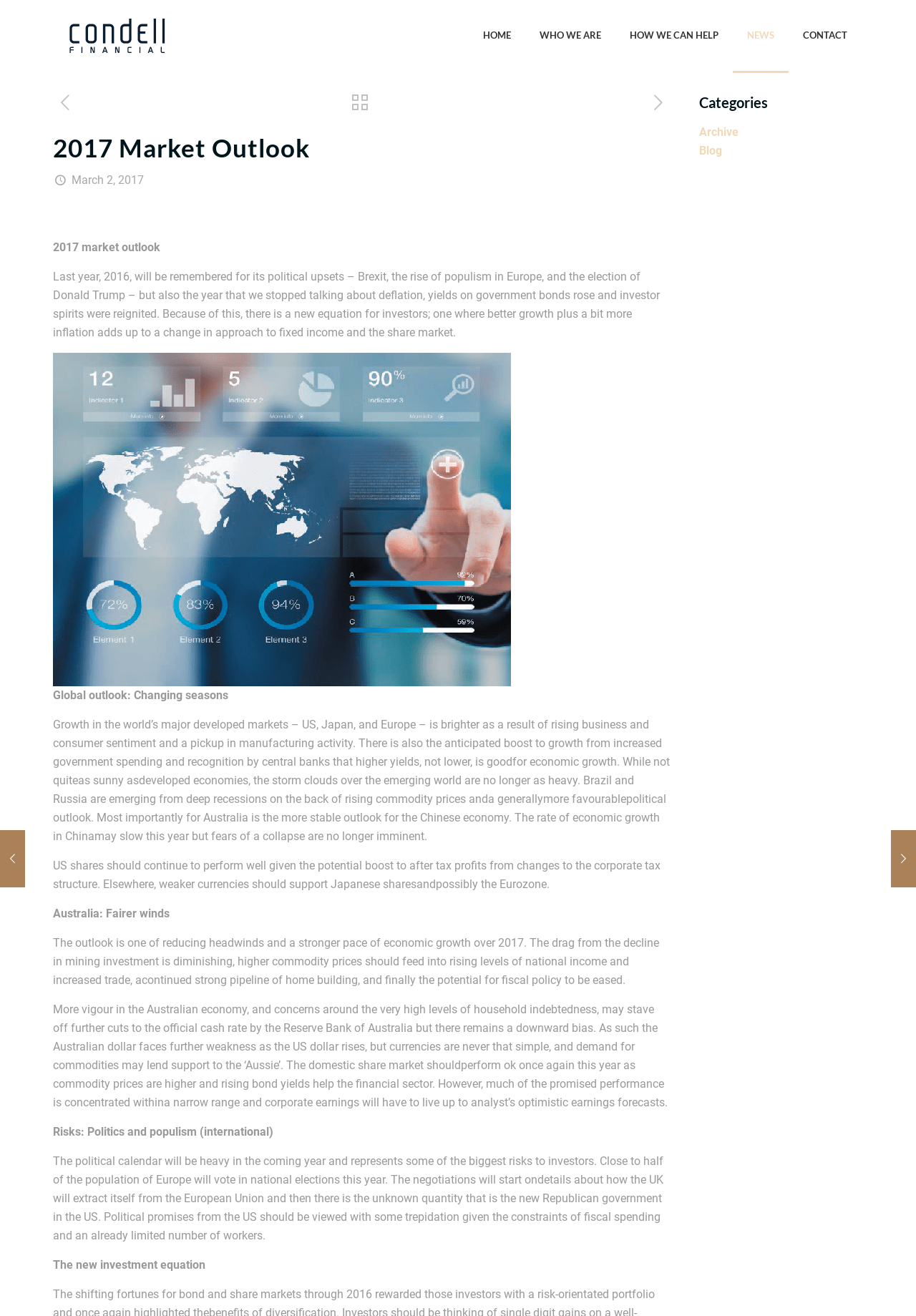Use a single word or phrase to answer the question:
When was the article published?

March 2, 2017